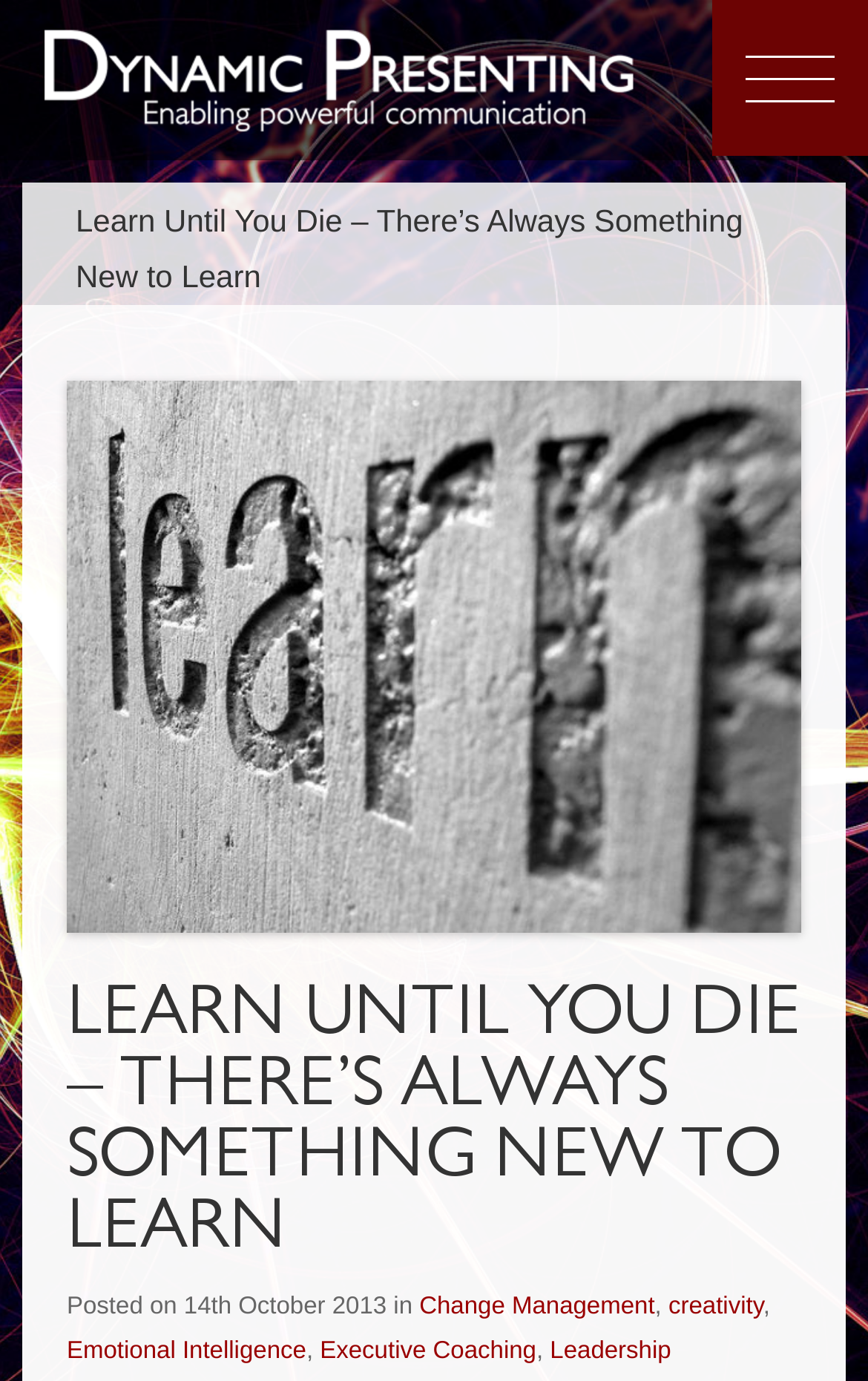Find the UI element described as: "creativity" and predict its bounding box coordinates. Ensure the coordinates are four float numbers between 0 and 1, [left, top, right, bottom].

[0.77, 0.937, 0.879, 0.956]